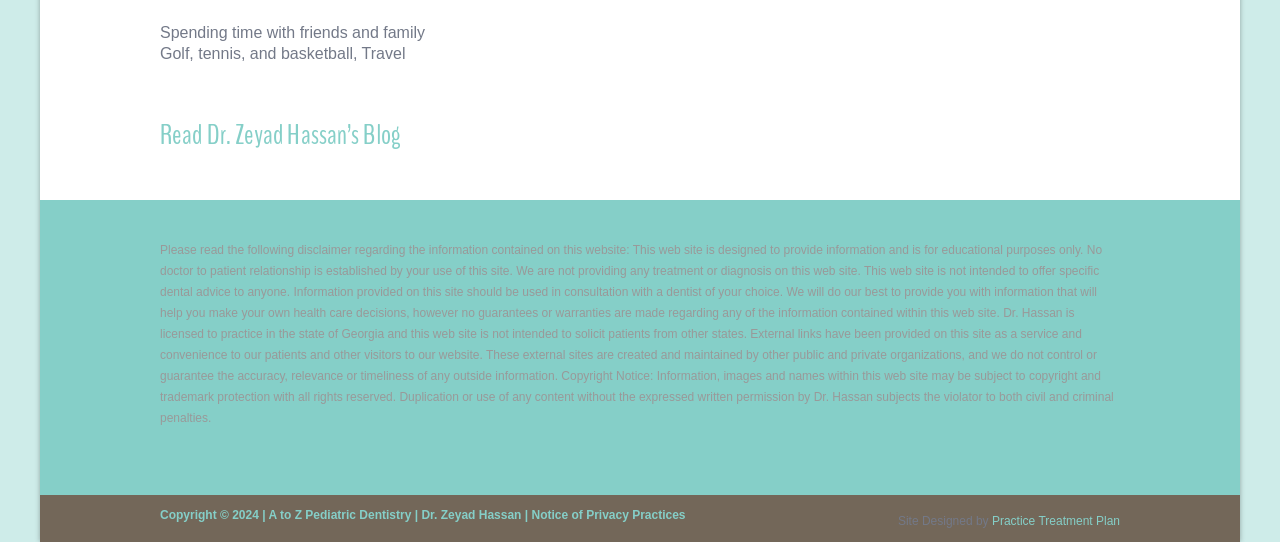What is the relationship between the website and external links?
Using the image as a reference, give a one-word or short phrase answer.

No control or guarantee